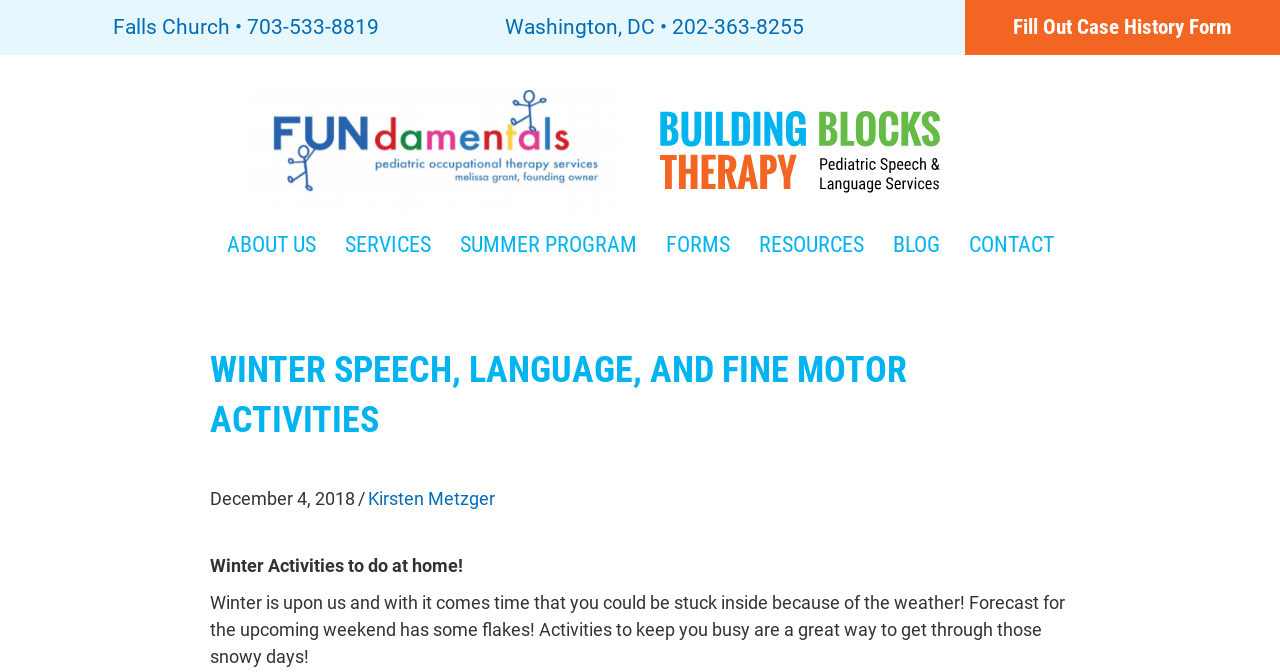Identify the headline of the webpage and generate its text content.

WINTER SPEECH, LANGUAGE, AND FINE MOTOR ACTIVITIES